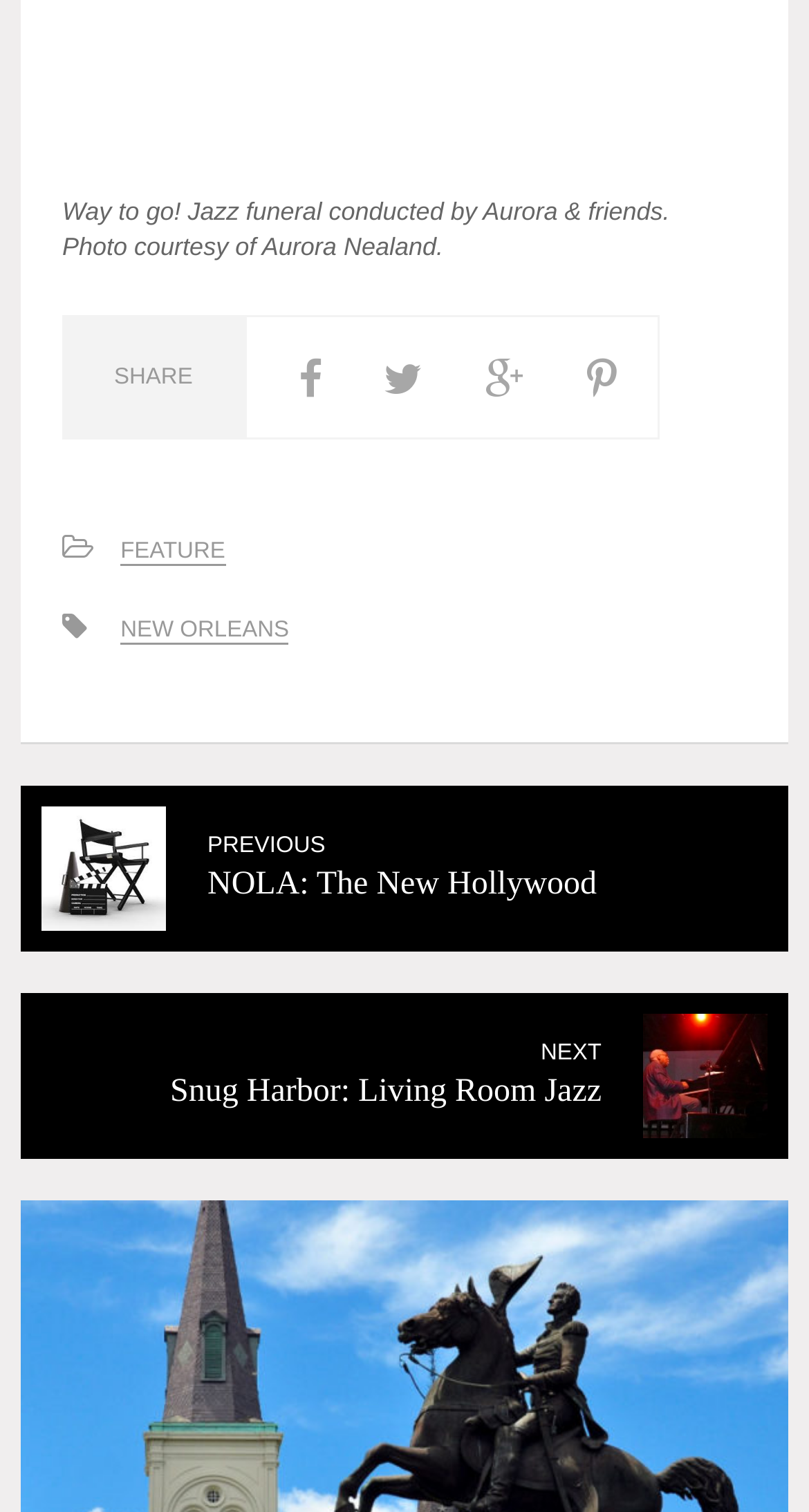Give a one-word or phrase response to the following question: How many icons are on the top-right corner of the page?

4